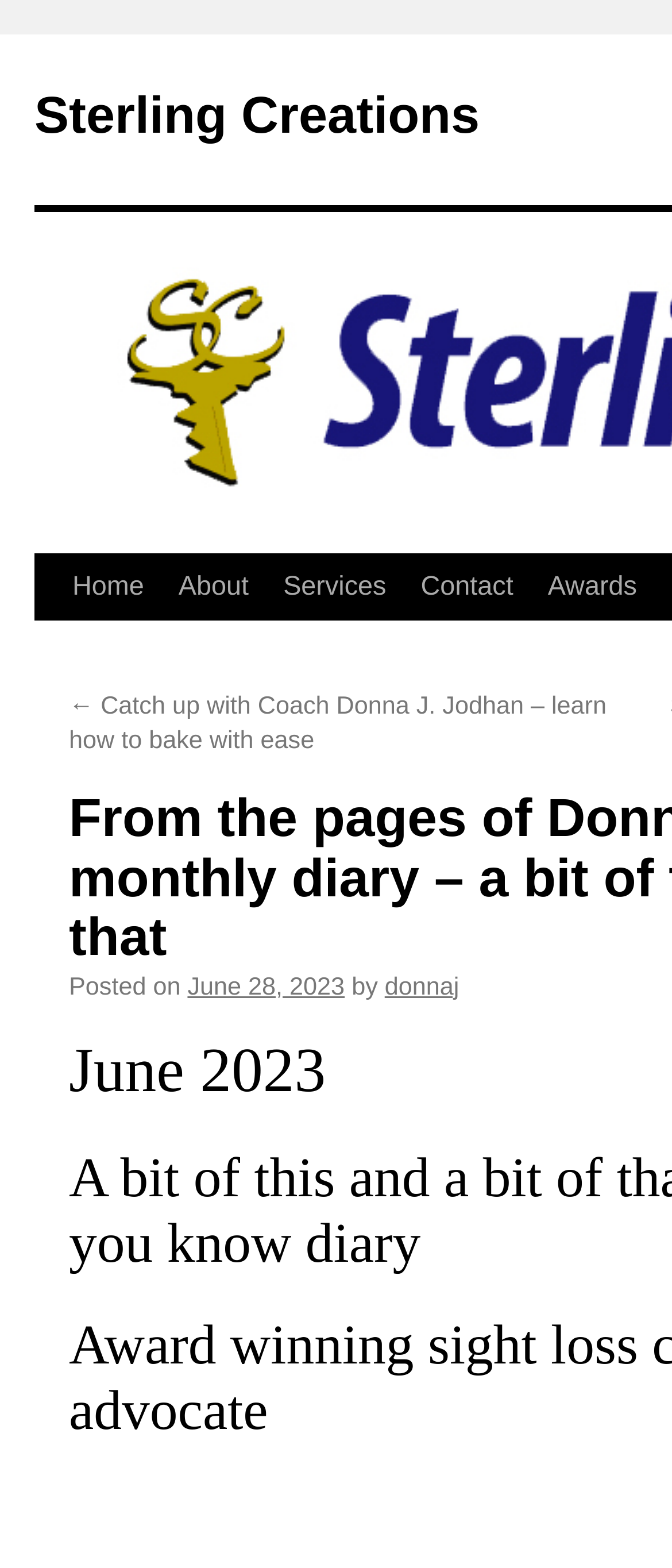Refer to the image and provide a thorough answer to this question:
What is the topic of the latest post?

I inferred the topic of the latest post by looking at the link '← Catch up with Coach Donna J. Jodhan – learn how to bake with ease', which suggests that the latest post is about baking or cooking.